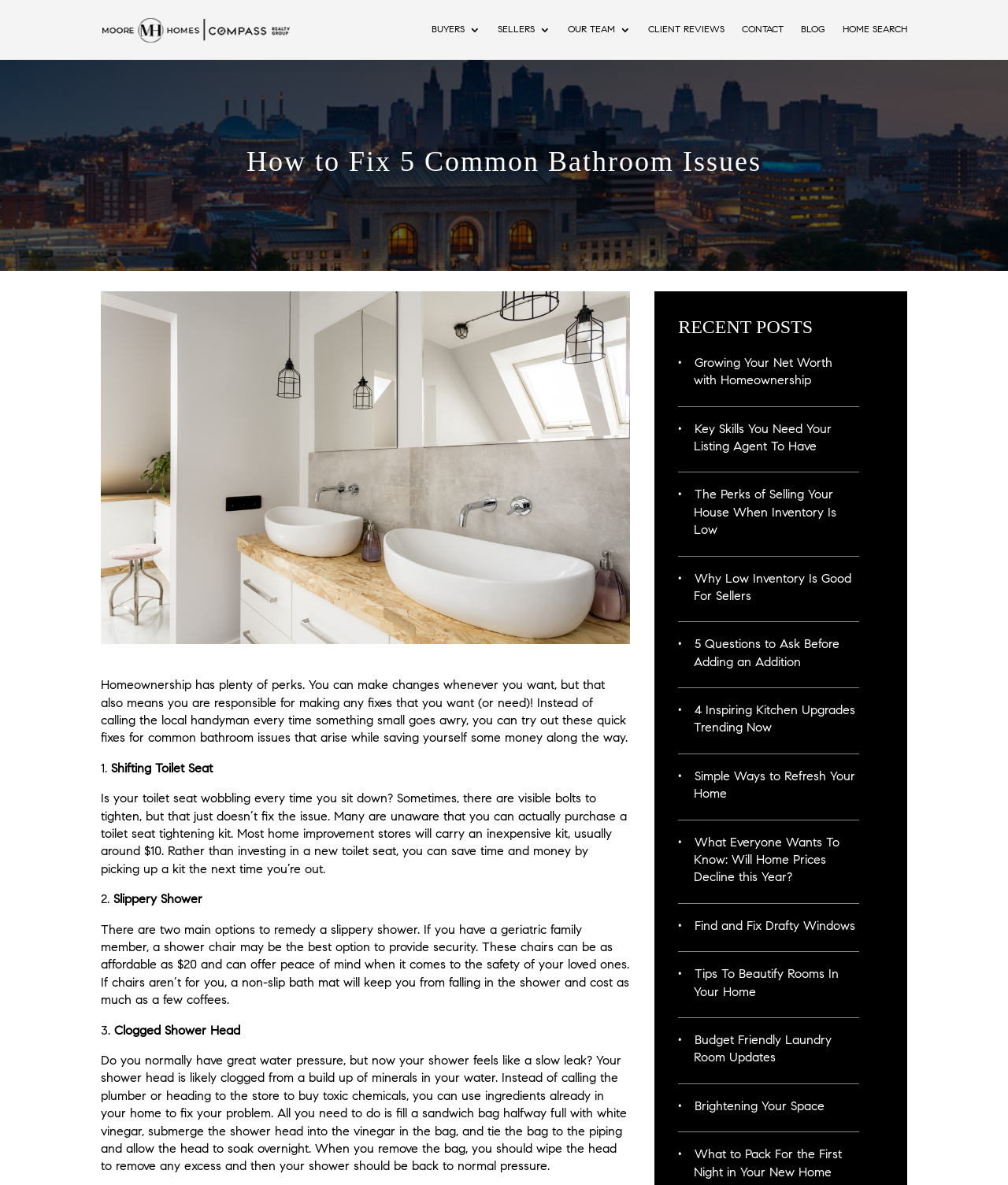What is the first common bathroom issue mentioned in the article?
Based on the image, please offer an in-depth response to the question.

I read the article and found that the first common bathroom issue mentioned is 'Shifting Toilet Seat', which is described as a problem where the toilet seat wobbles every time you sit down.